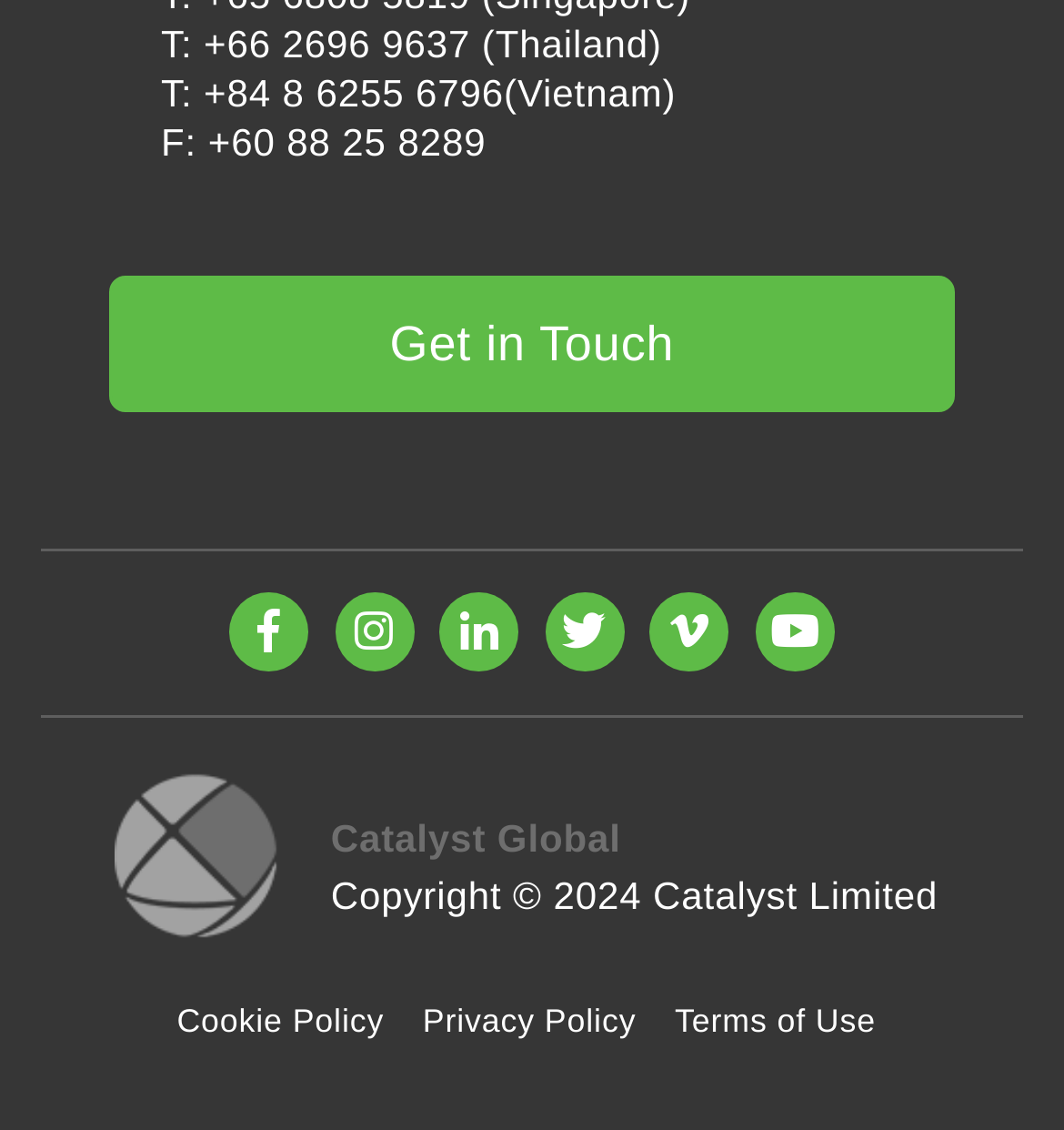Provide a thorough and detailed response to the question by examining the image: 
What is the phone number for Thailand?

I found the phone number for Thailand by looking at the StaticText element with the OCR text 'T: +66 2696 9637 (Thailand)' which is located at the top of the webpage.